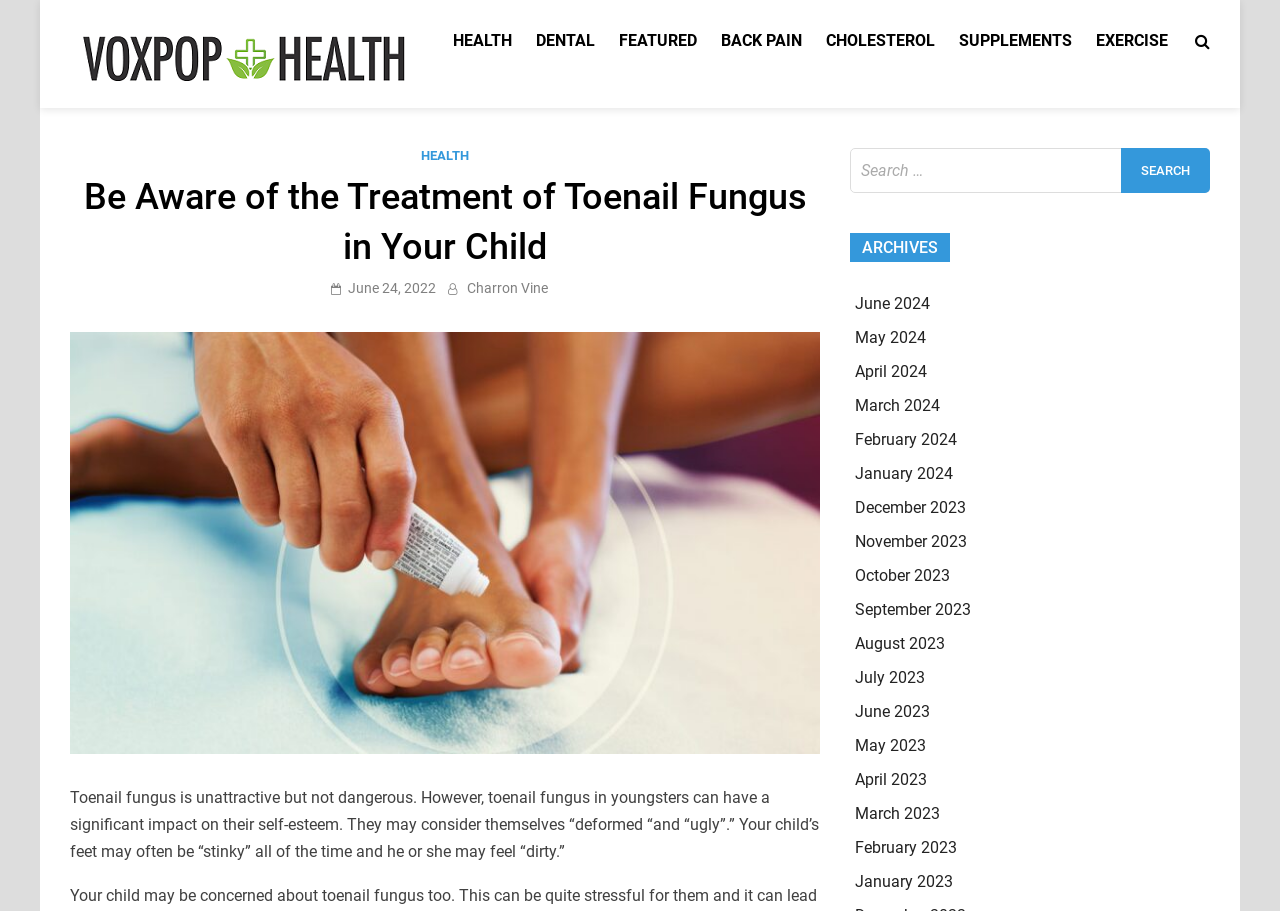Who is the author of the article?
Using the details shown in the screenshot, provide a comprehensive answer to the question.

The author's name, Charron Vine, can be found in the link format below the article's heading, indicating that they are the author of the article.